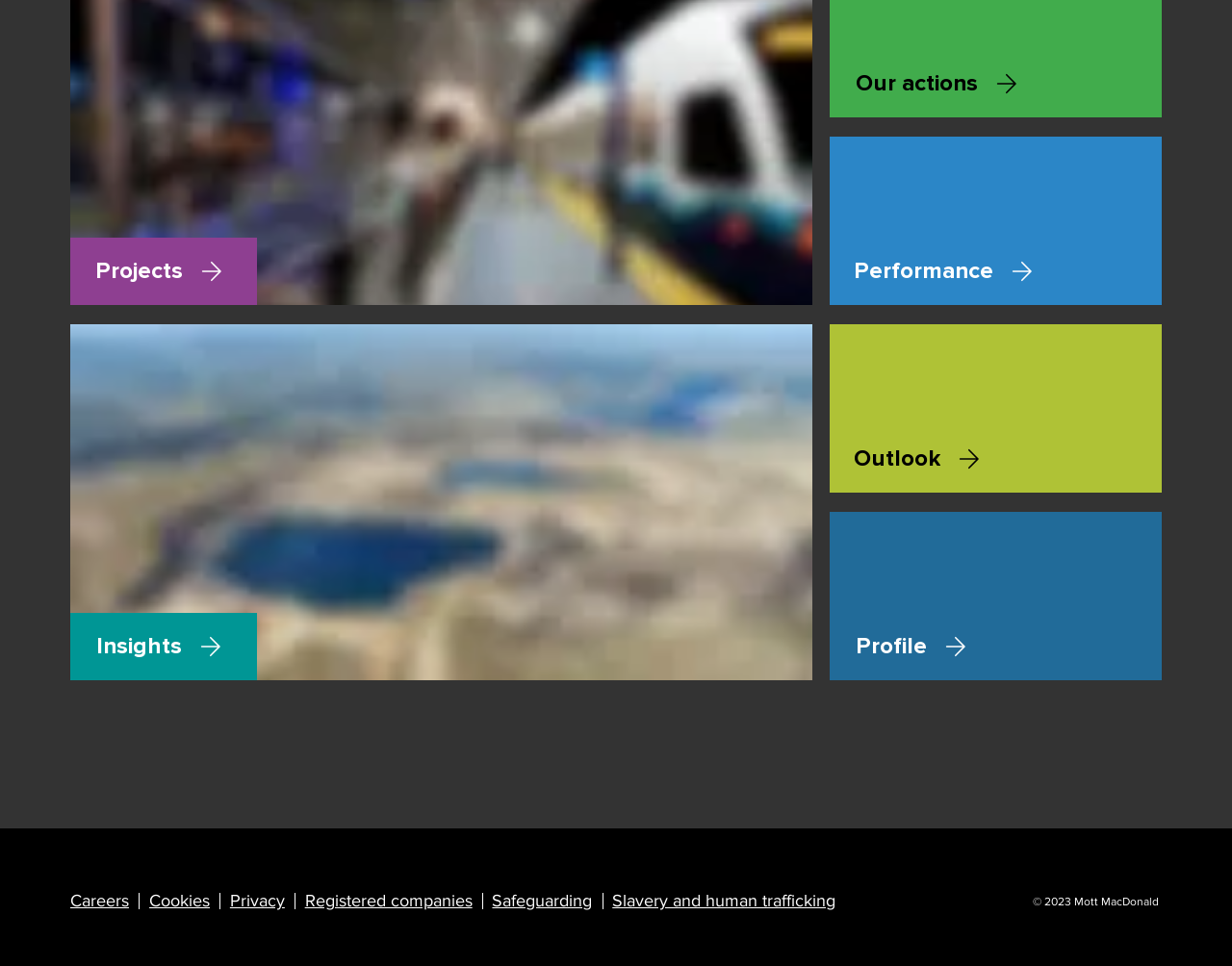Please identify the bounding box coordinates of the clickable area that will allow you to execute the instruction: "Read about industry leadership and engagement".

[0.687, 0.664, 0.925, 0.685]